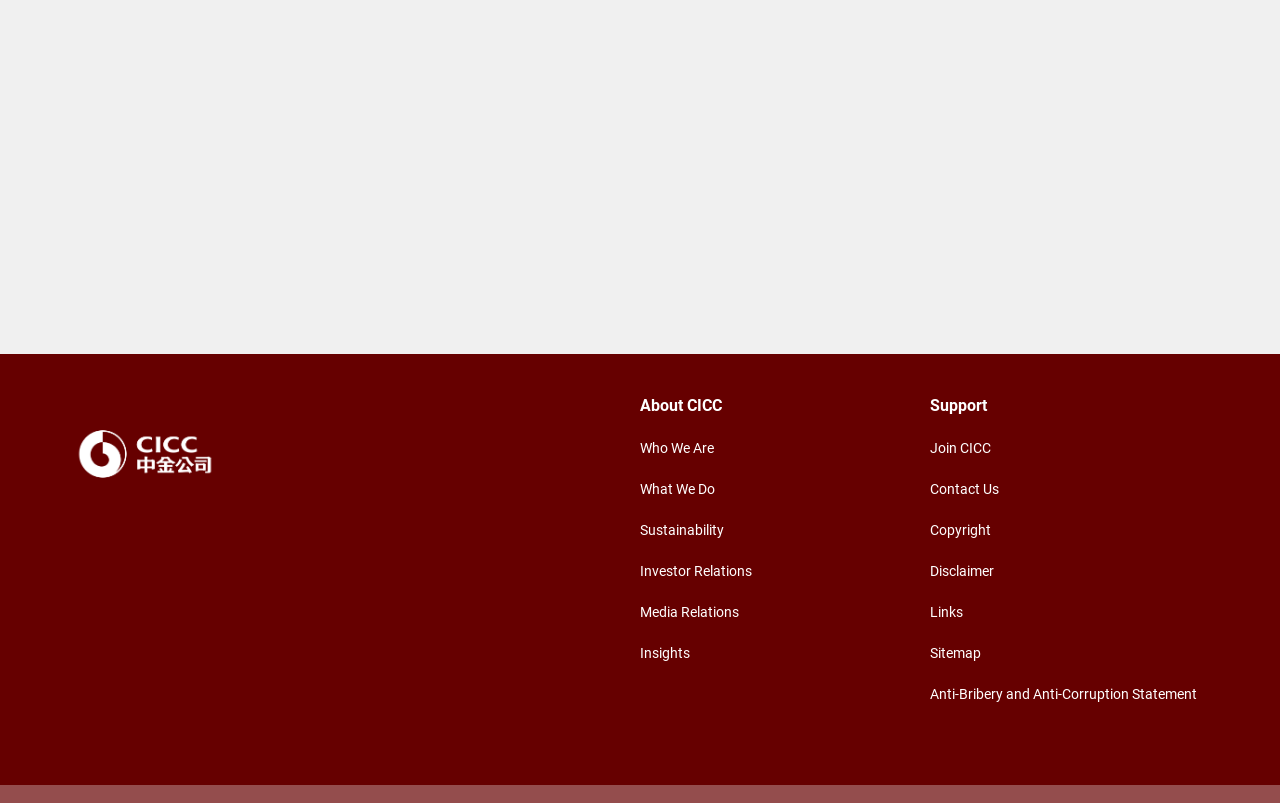Please specify the bounding box coordinates of the clickable region necessary for completing the following instruction: "View What We Do". The coordinates must consist of four float numbers between 0 and 1, i.e., [left, top, right, bottom].

[0.5, 0.599, 0.559, 0.619]